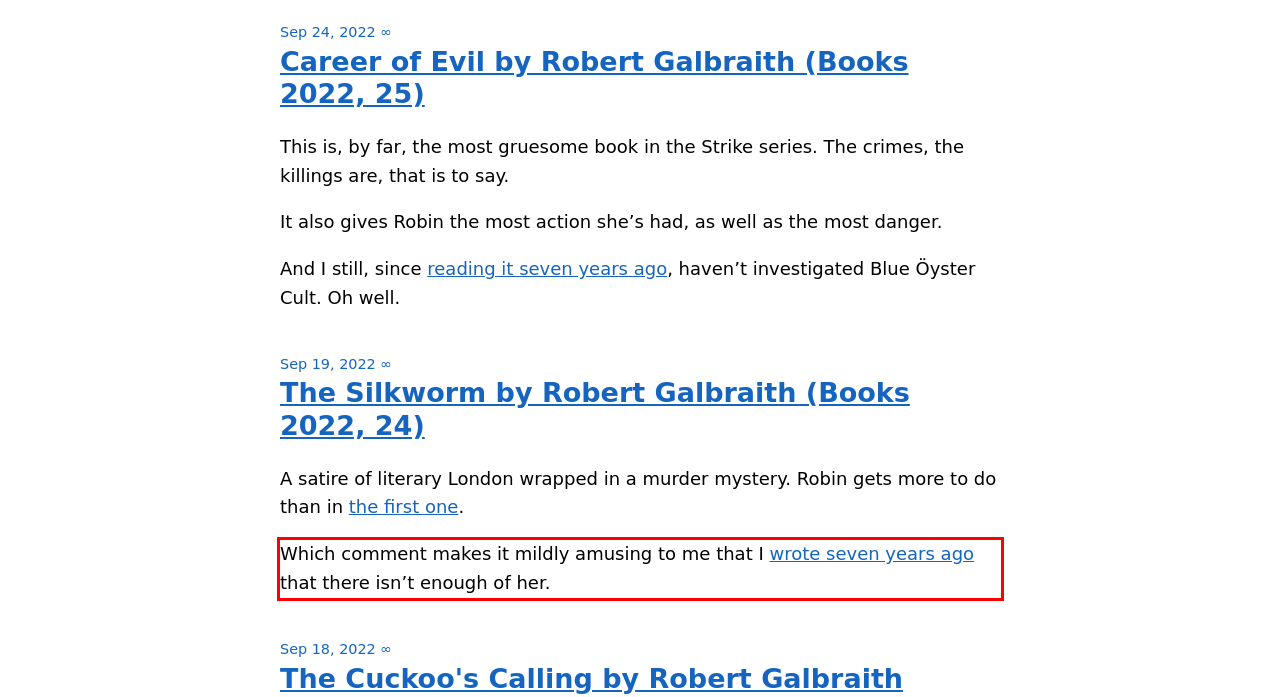You are looking at a screenshot of a webpage with a red rectangle bounding box. Use OCR to identify and extract the text content found inside this red bounding box.

Which comment makes it mildly amusing to me that I wrote seven years ago that there isn’t enough of her.